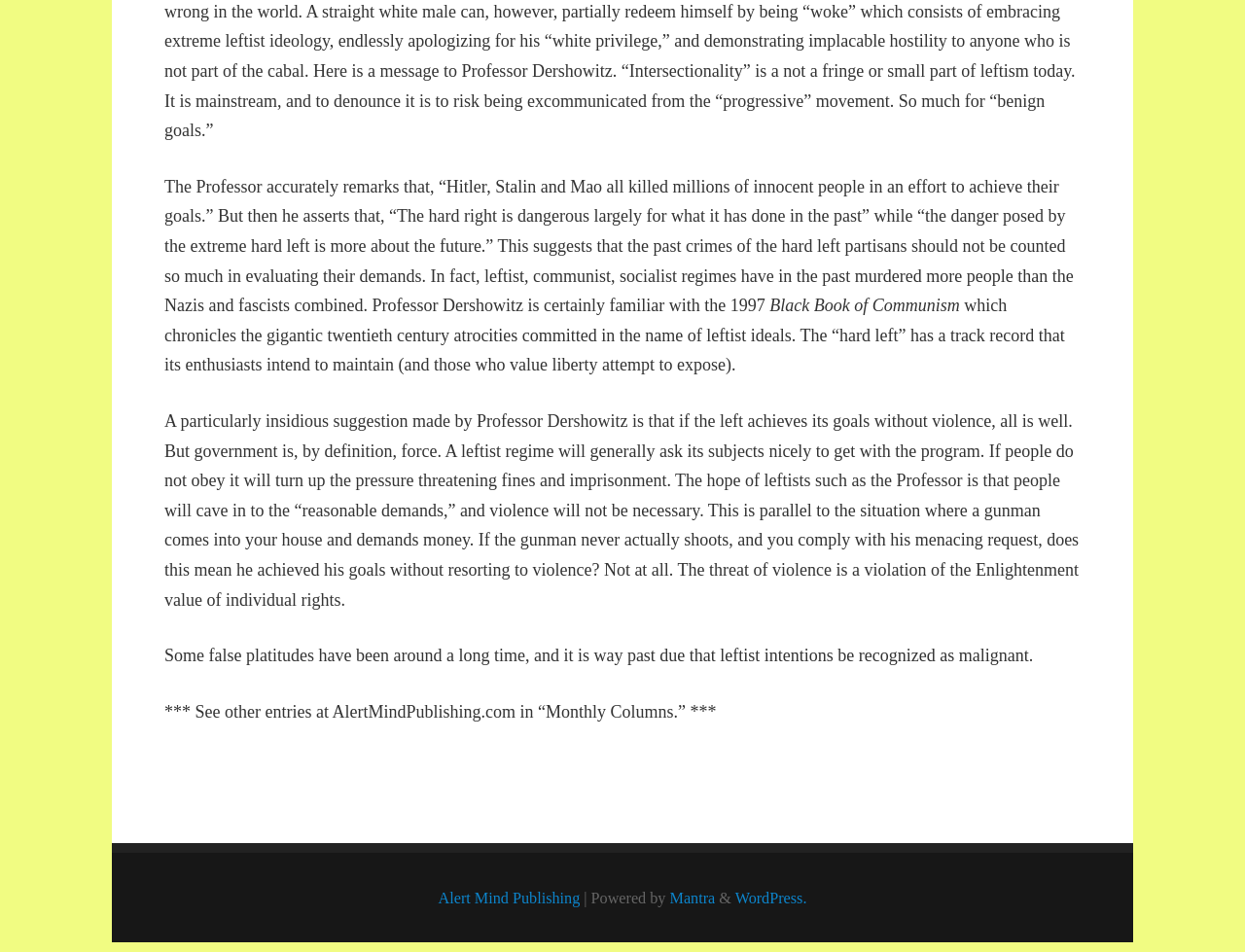What is the platform used to power the website?
Based on the content of the image, thoroughly explain and answer the question.

The platform used to power the website is WordPress, as indicated by the footer of the webpage.